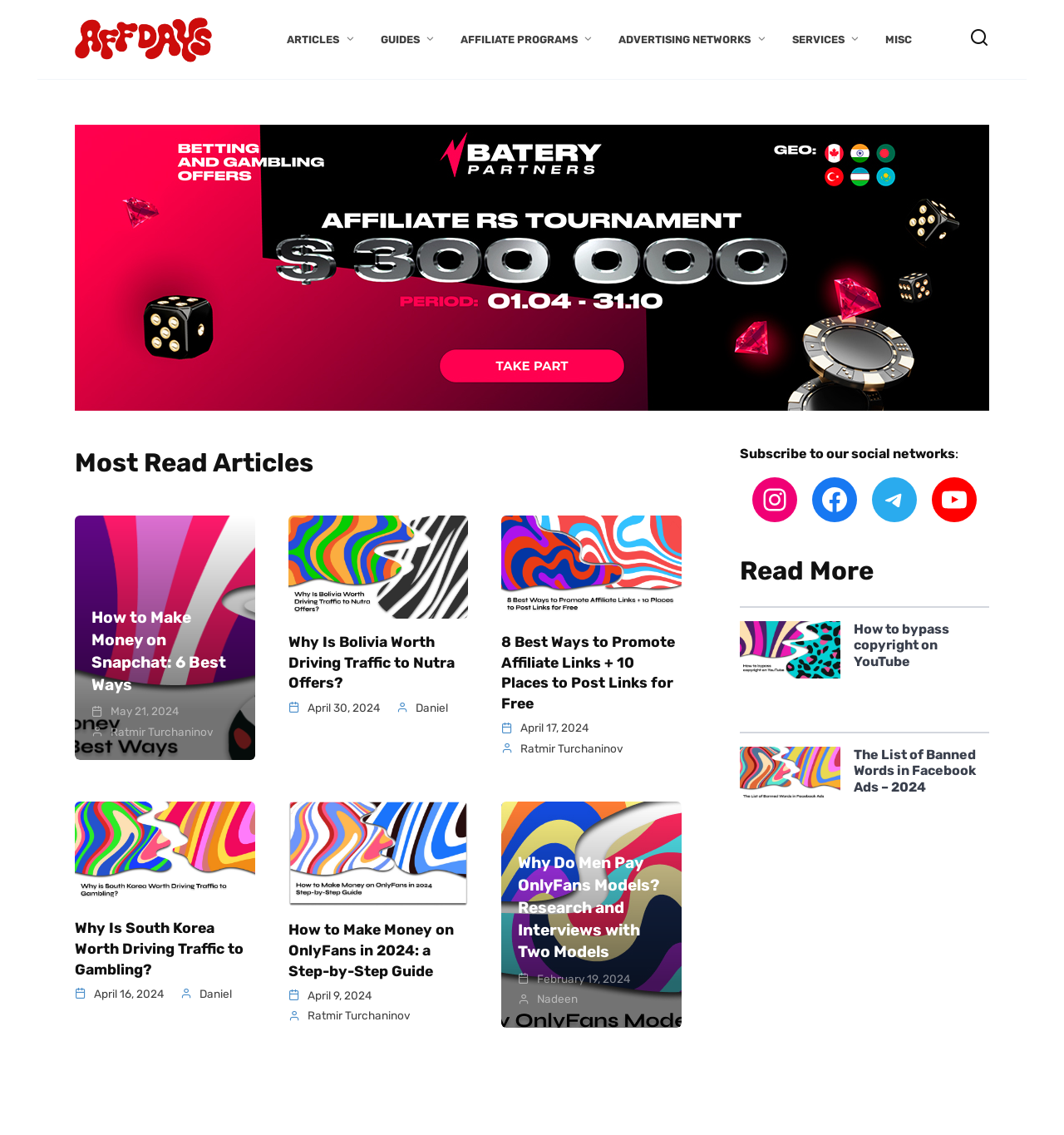Predict the bounding box of the UI element based on this description: "Affiliate Programs".

[0.433, 0.03, 0.558, 0.041]